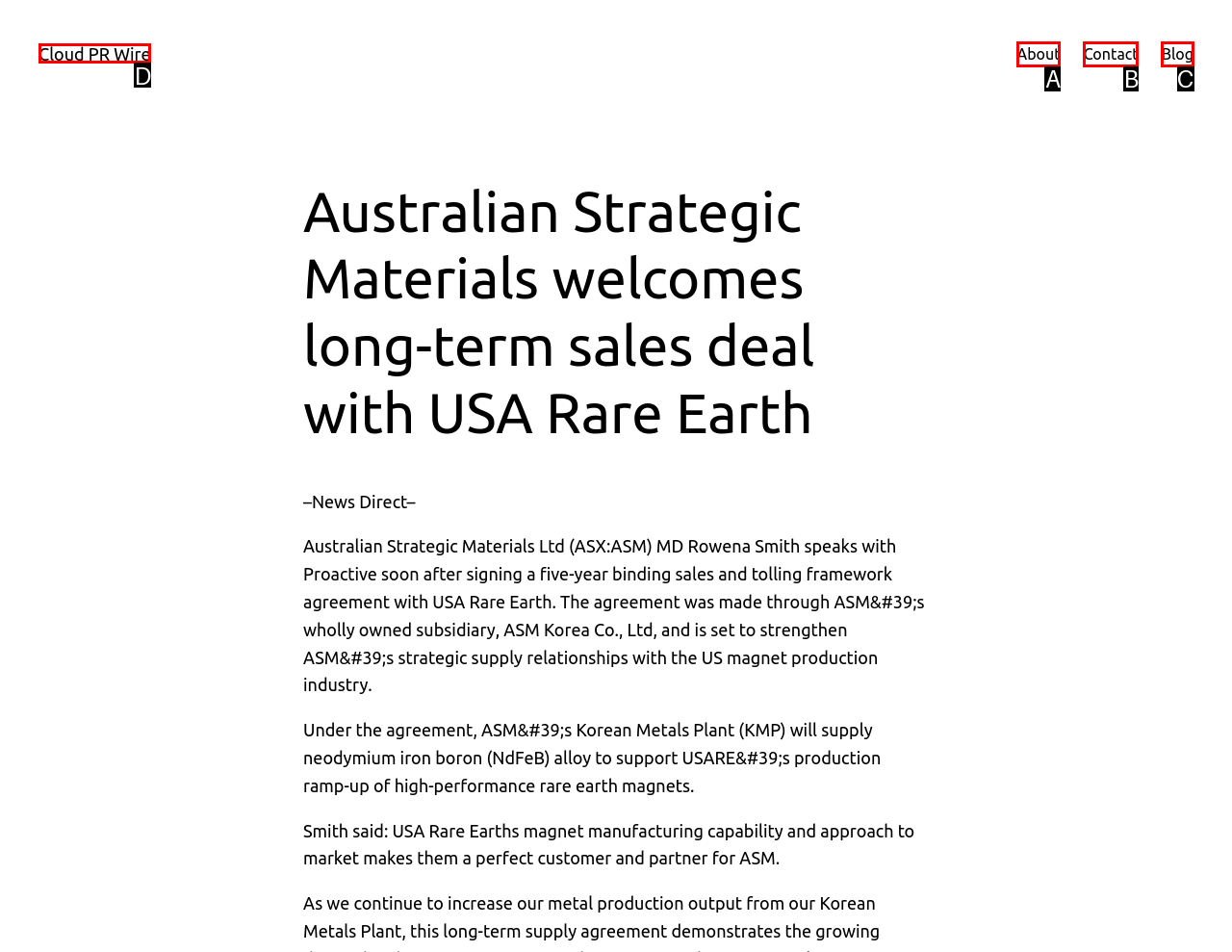Point out the HTML element that matches the following description: Contact
Answer with the letter from the provided choices.

B